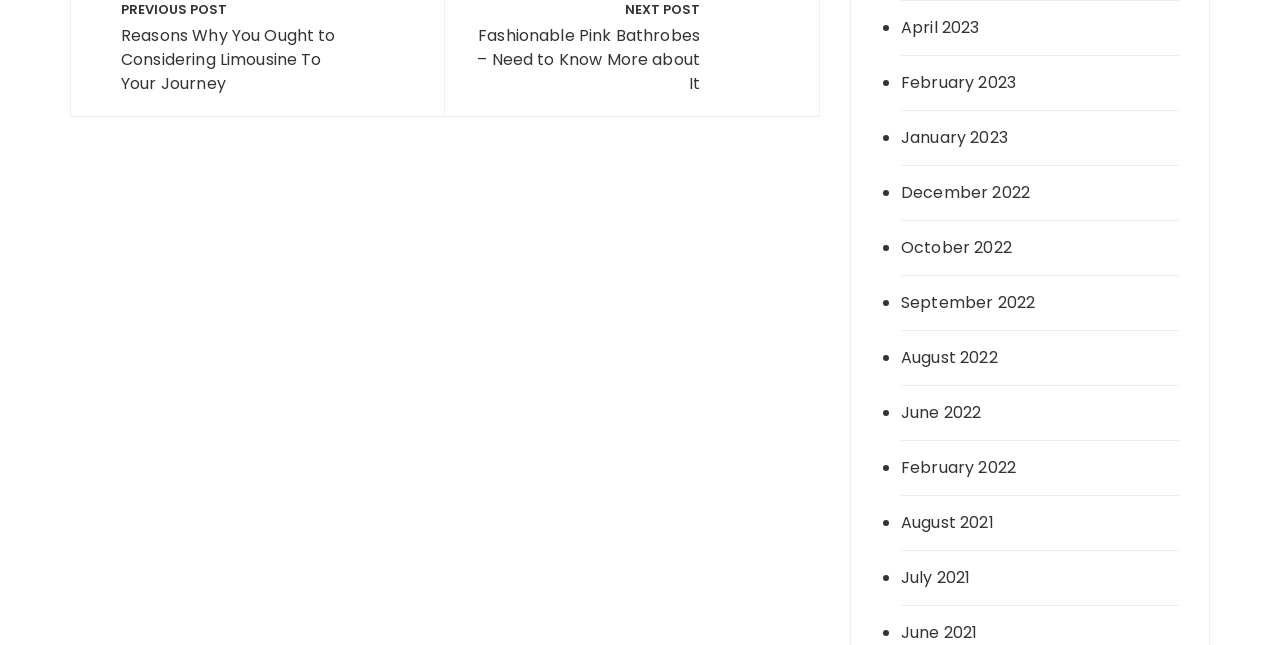Determine the bounding box coordinates of the clickable region to carry out the instruction: "view February 2023".

[0.704, 0.11, 0.878, 0.147]